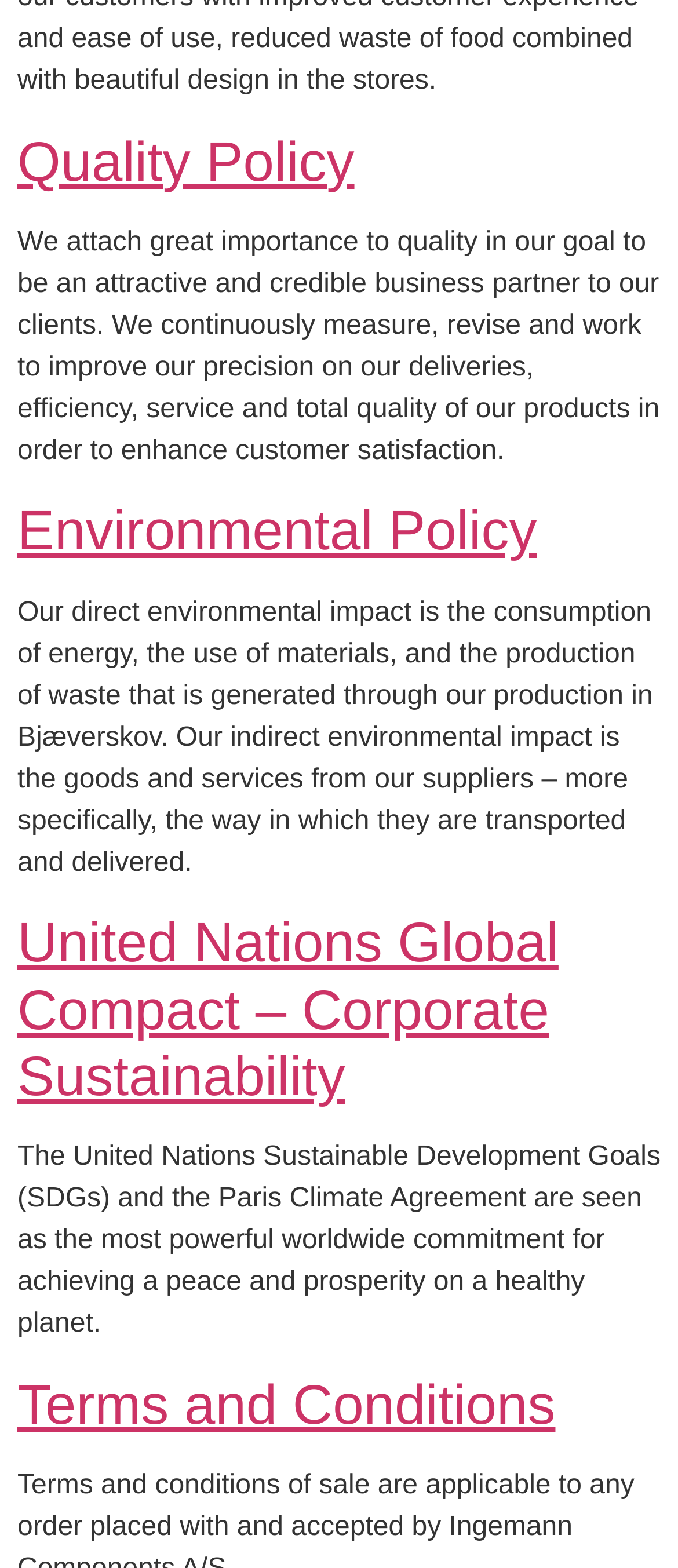Respond to the following question using a concise word or phrase: 
What is the company's environmental impact?

Energy consumption, material use, and waste production